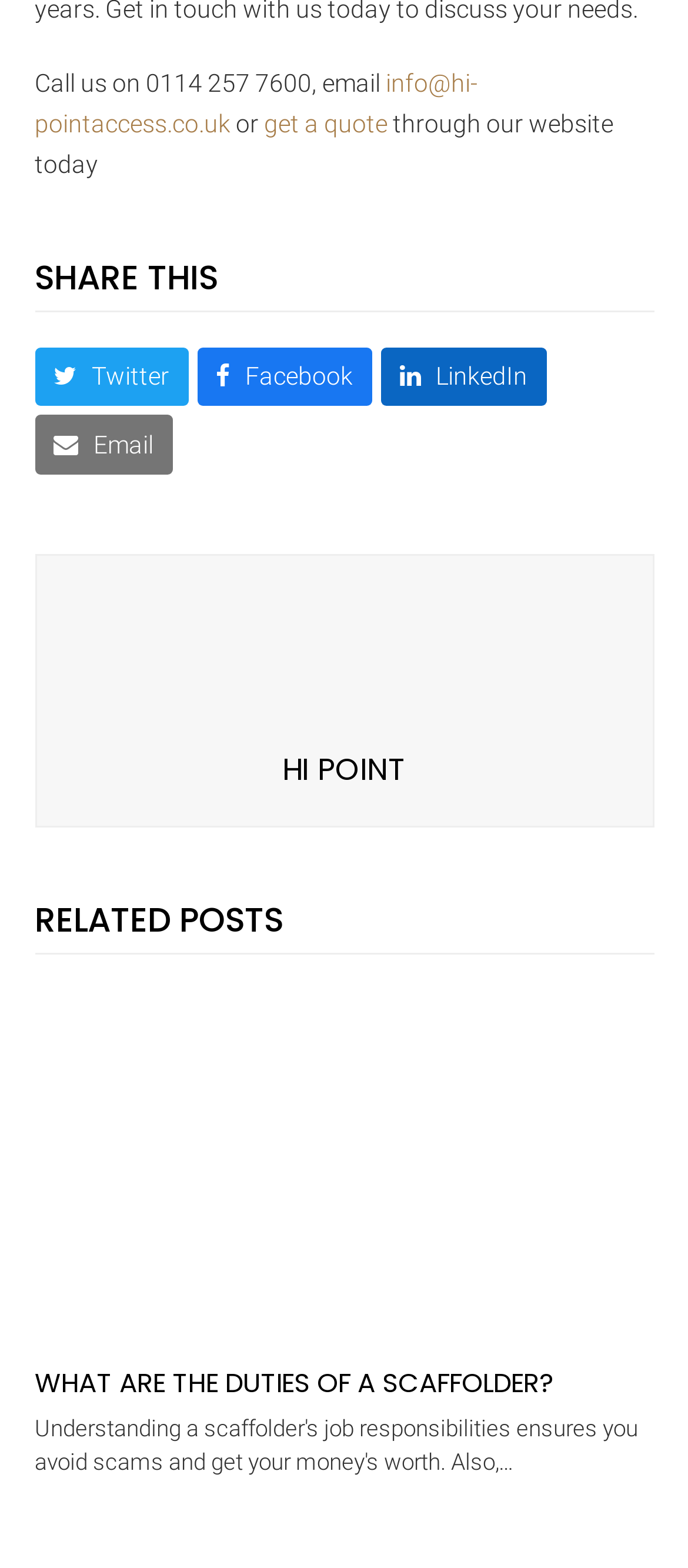Please reply to the following question with a single word or a short phrase:
What is the topic of the related post?

Scaffolder duties